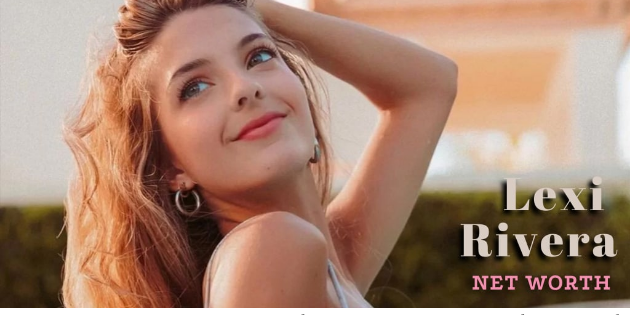What is the style of Lexi's hair?
Refer to the image and give a detailed answer to the question.

The caption describes Lexi's hair as 'long, flowing' and 'styled casually', suggesting that her hair is not overly formal or elaborate, but rather relaxed and effortless.